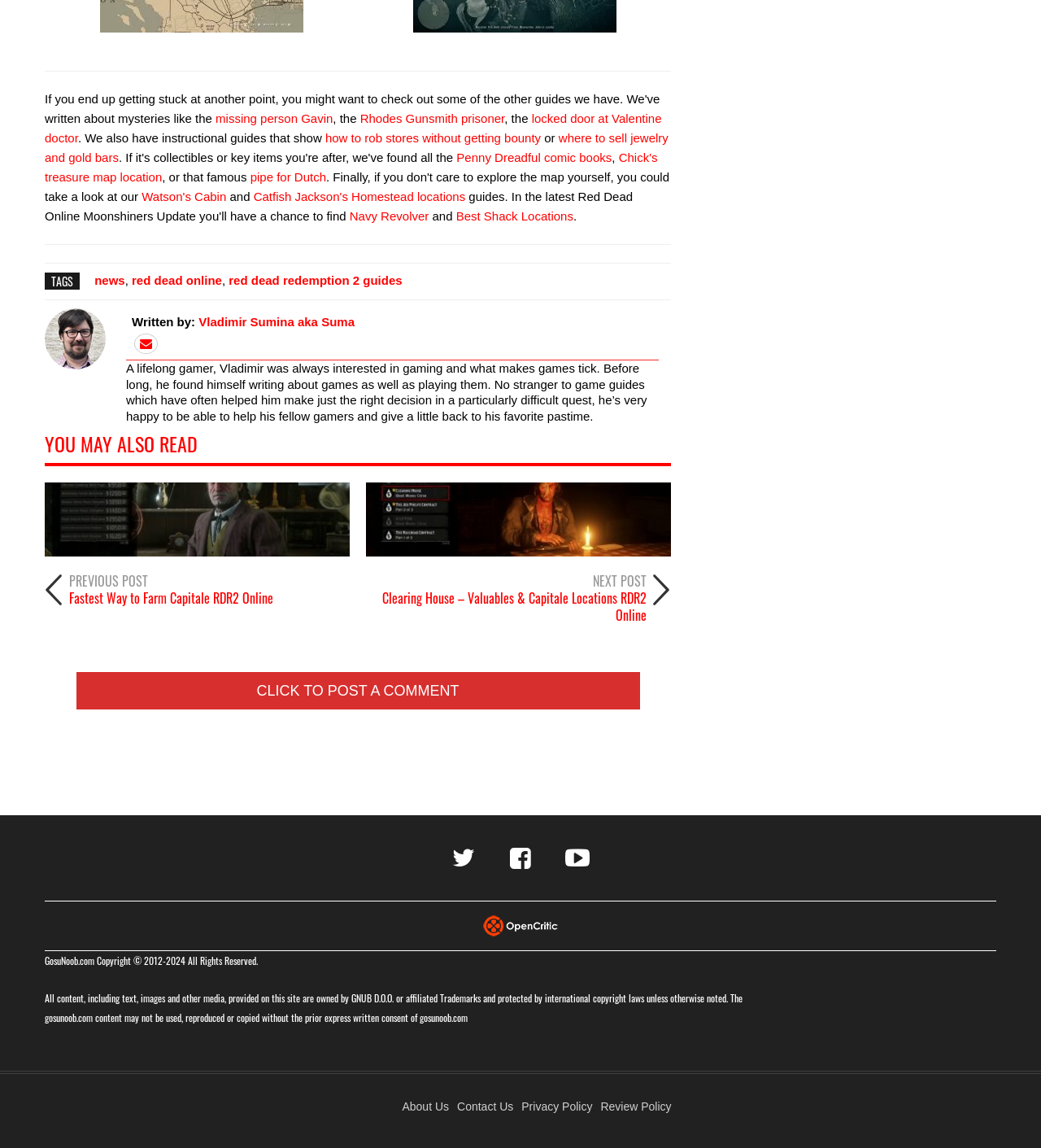Identify the coordinates of the bounding box for the element that must be clicked to accomplish the instruction: "View the article about how to rob stores without getting bounty".

[0.312, 0.114, 0.52, 0.126]